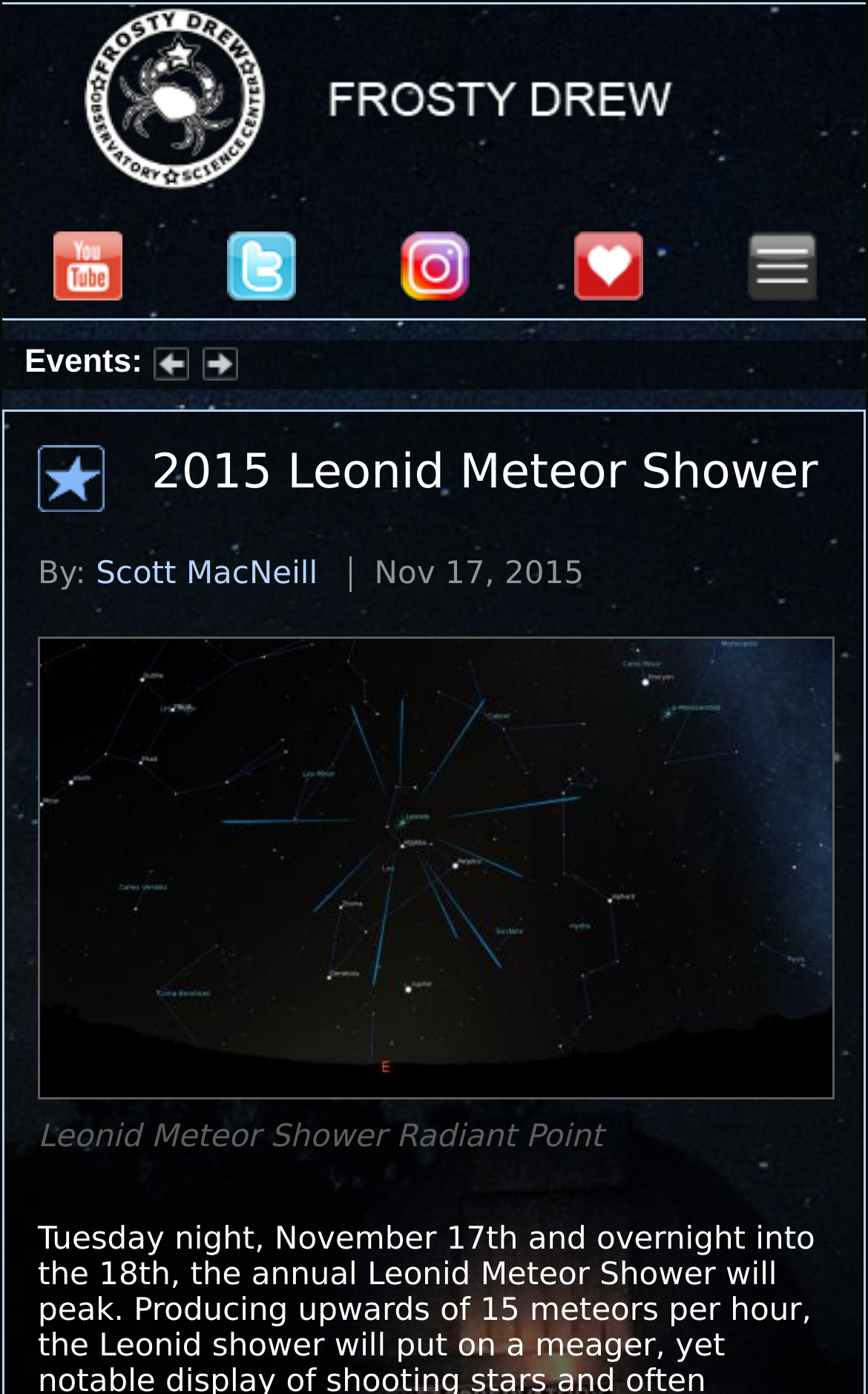Respond concisely with one word or phrase to the following query:
What is the name of the next event?

Summer Stargazing Nights